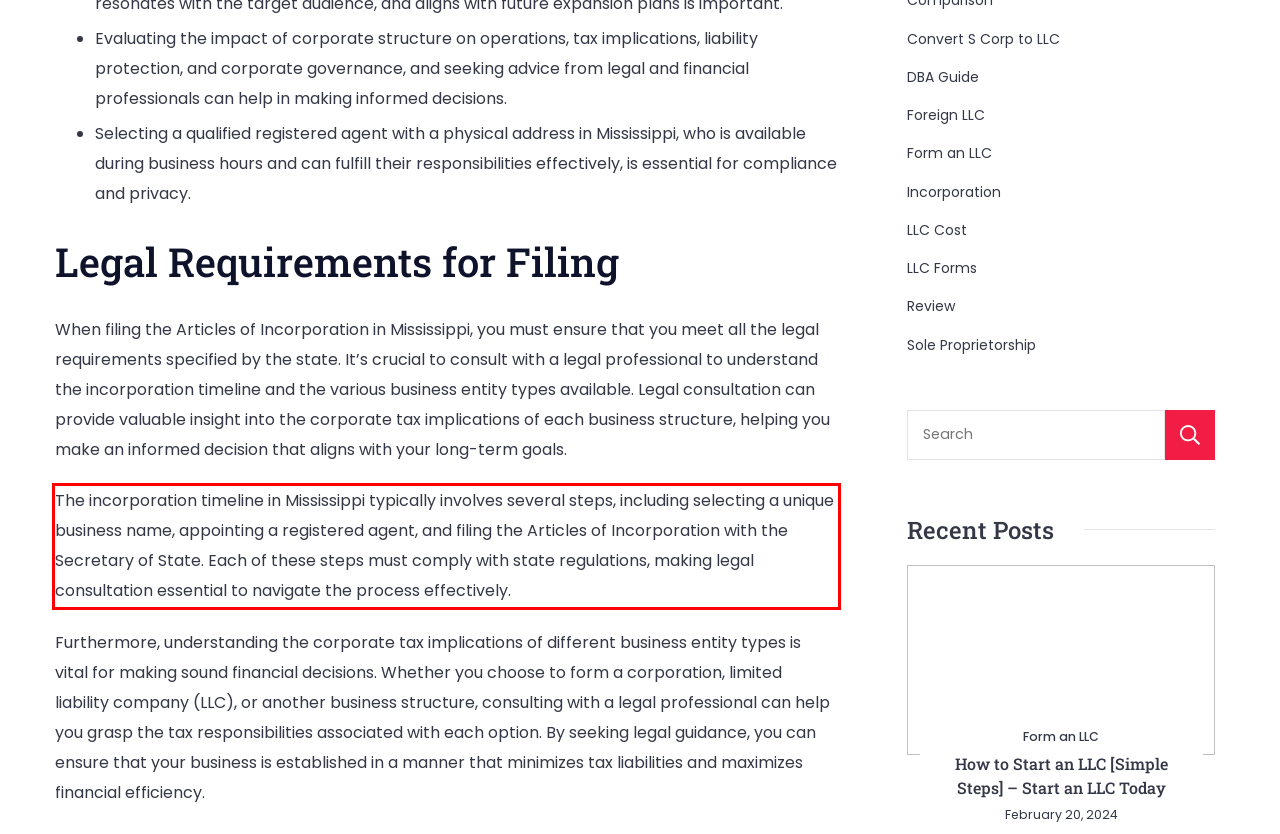Given the screenshot of the webpage, identify the red bounding box, and recognize the text content inside that red bounding box.

The incorporation timeline in Mississippi typically involves several steps, including selecting a unique business name, appointing a registered agent, and filing the Articles of Incorporation with the Secretary of State. Each of these steps must comply with state regulations, making legal consultation essential to navigate the process effectively.